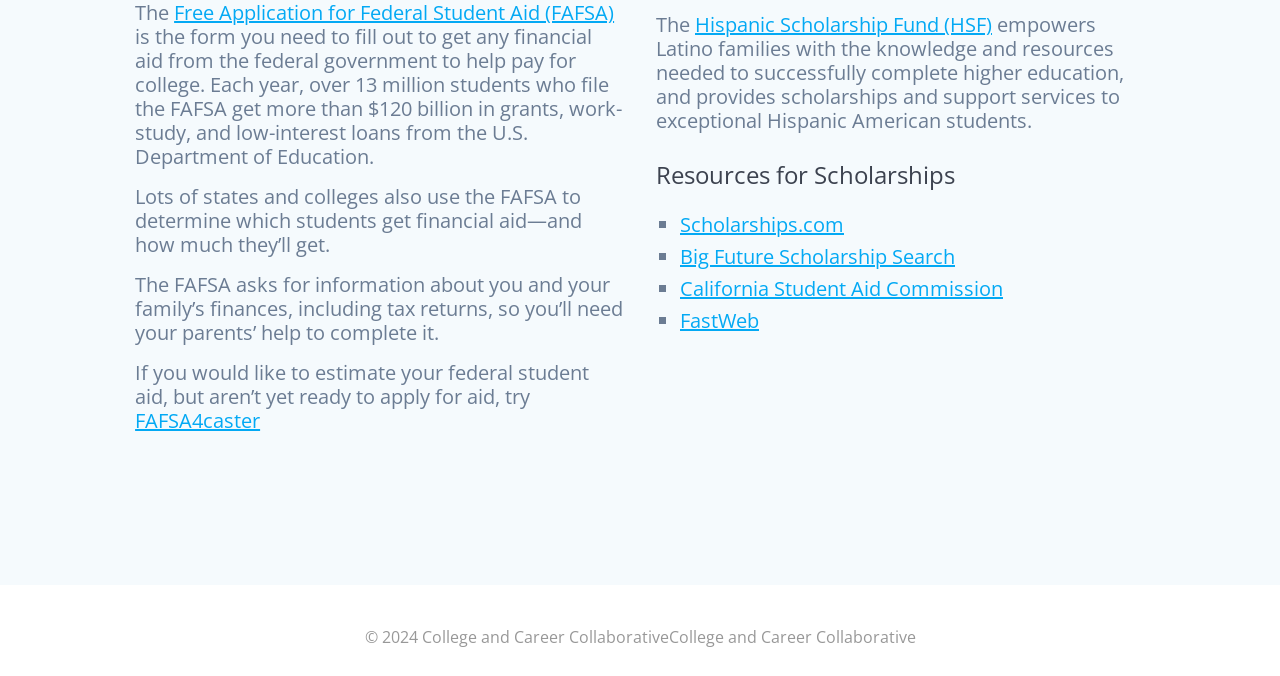Using the format (top-left x, top-left y, bottom-right x, bottom-right y), provide the bounding box coordinates for the described UI element. All values should be floating point numbers between 0 and 1: FAFSA4caster

[0.106, 0.602, 0.203, 0.642]